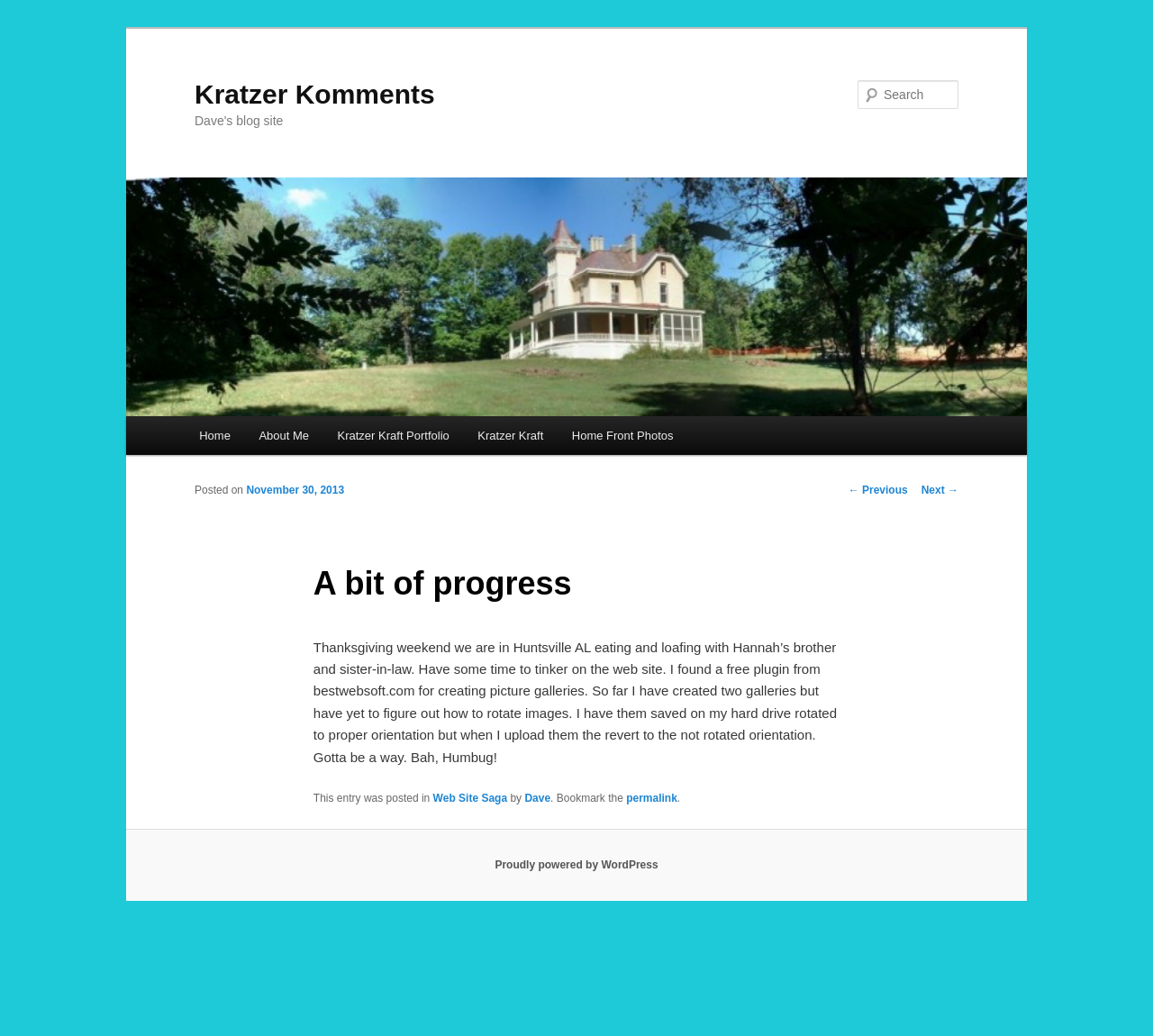Highlight the bounding box coordinates of the region I should click on to meet the following instruction: "Visit Kratzer Kraft Portfolio".

[0.28, 0.401, 0.402, 0.439]